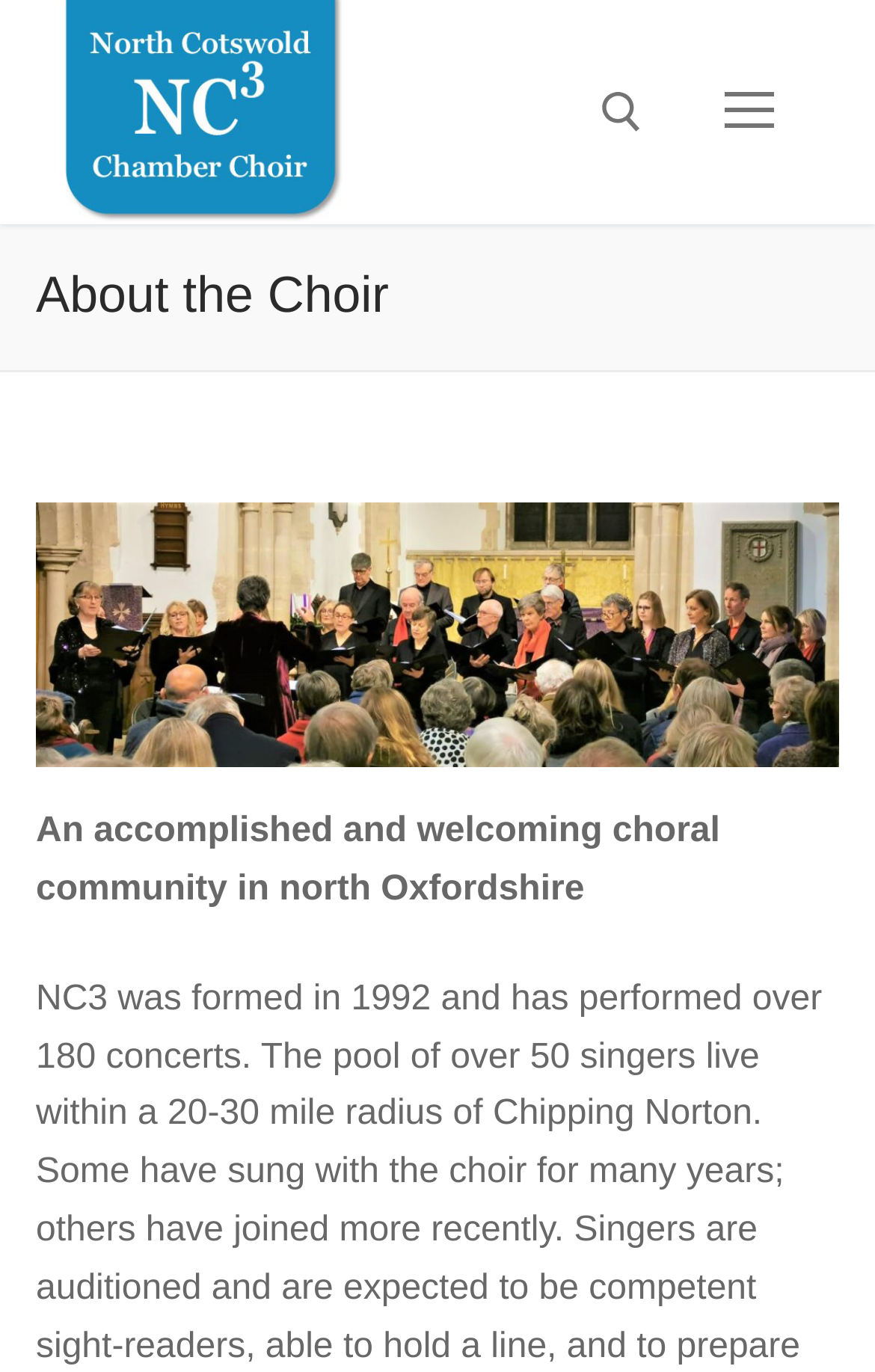What is the purpose of the search tool?
Using the image as a reference, answer the question in detail.

The search tool is located at the top right of the page, and it has a label 'Search for:' and a submit button, indicating that it is used to search for content within the website.